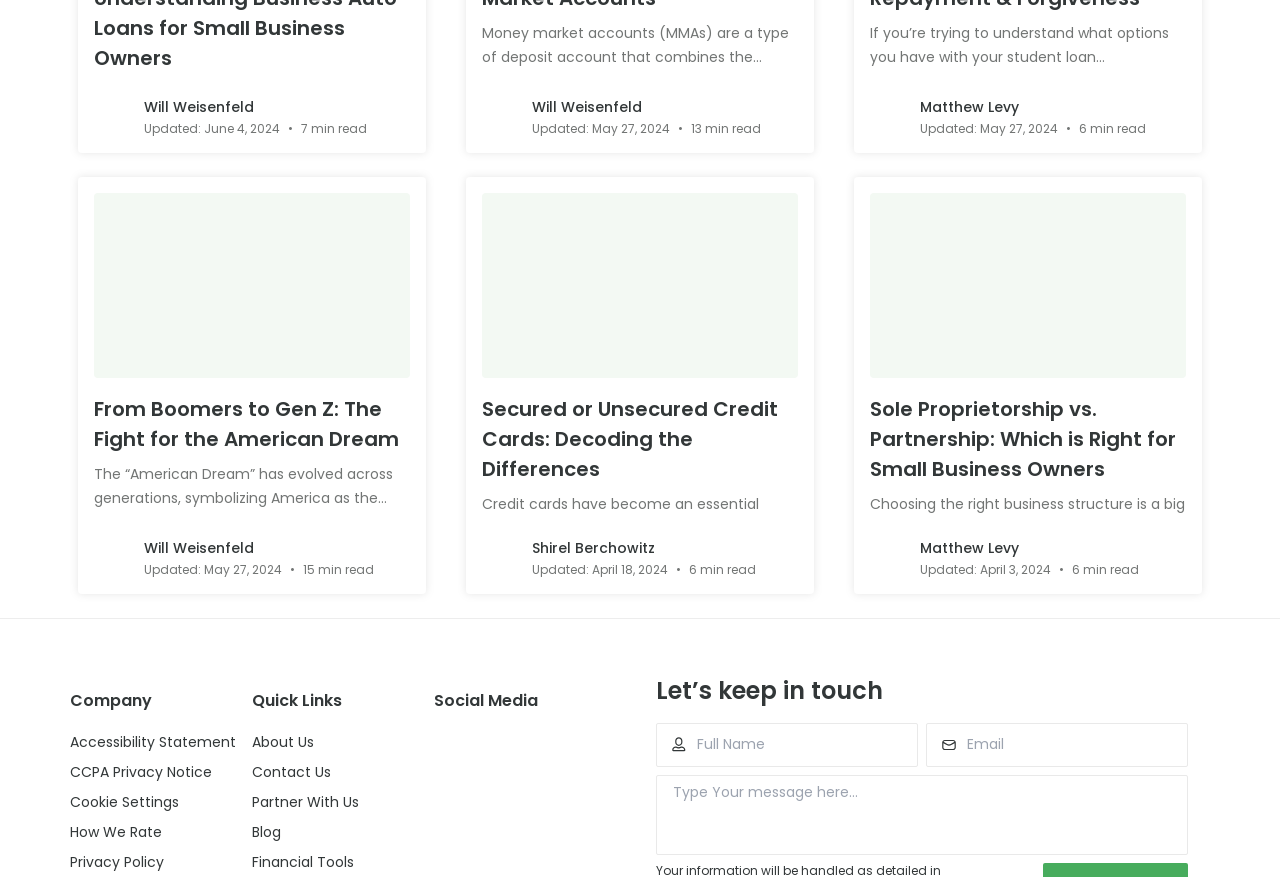What is the company's policy page?
Please respond to the question with a detailed and well-explained answer.

The company's policy page is the Privacy Policy, which is linked at the bottom of the webpage with the text 'Privacy Policy'.